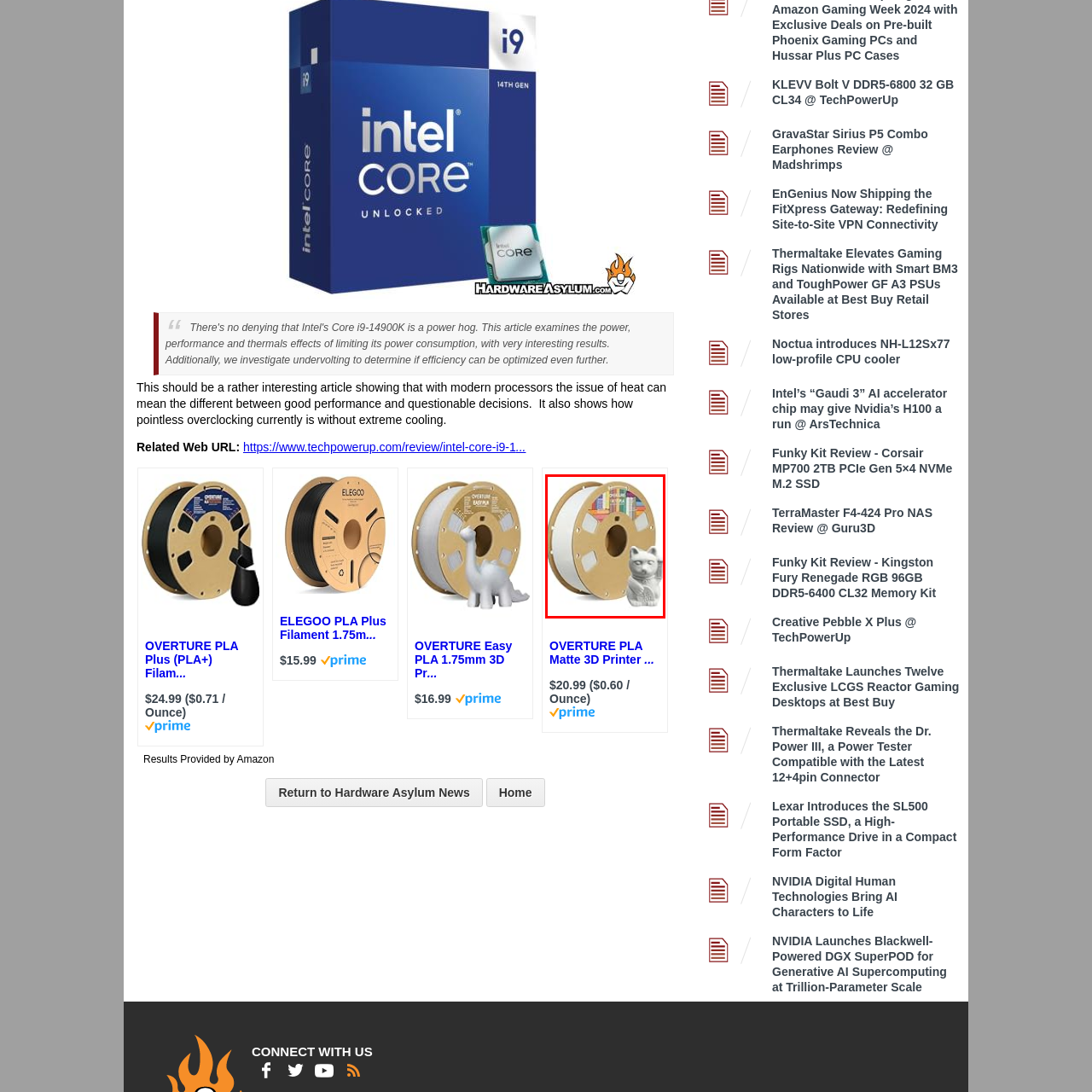Provide a thorough description of the scene captured within the red rectangle.

The image features a 3D printer filament spool prominently placed next to a small, white ceramic figurine of a cat. The spool showcases a clean, minimalist design, with its cardboard base displaying a colorful graphic that suggests an array of vibrant filament colors. This setup highlights the practical and artistic aspects of 3D printing, where users can experiment with various materials to create unique and personalized designs. The cat figurine adds a whimsical touch, representing the creative possibilities that 3D printing can bring to hobbyists and makers alike.